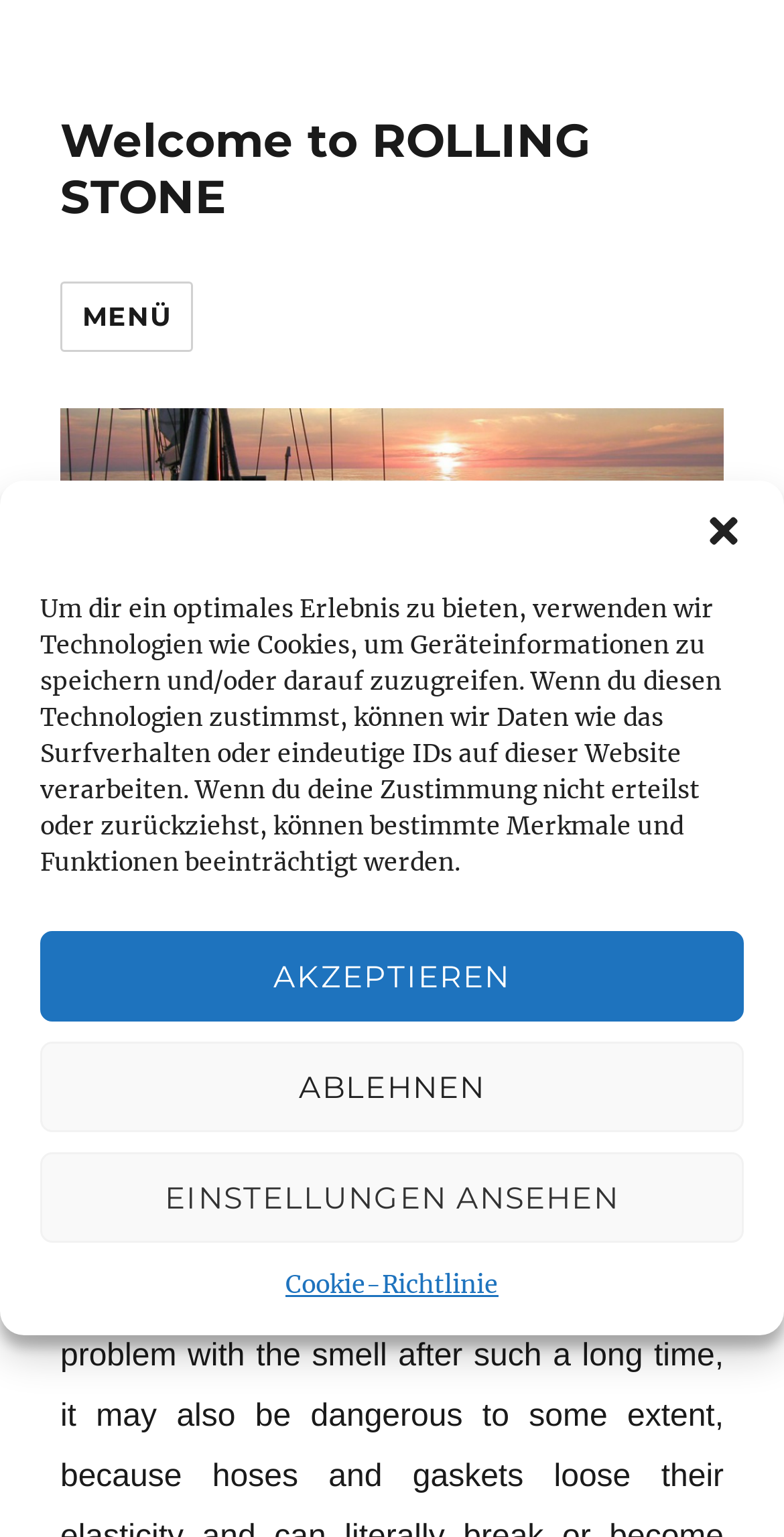Specify the bounding box coordinates of the element's region that should be clicked to achieve the following instruction: "Explore offline technical analysis courses". The bounding box coordinates consist of four float numbers between 0 and 1, in the format [left, top, right, bottom].

None